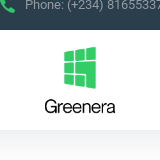What typeface is used for the brand name?
Examine the image and give a concise answer in one word or a short phrase.

Bold